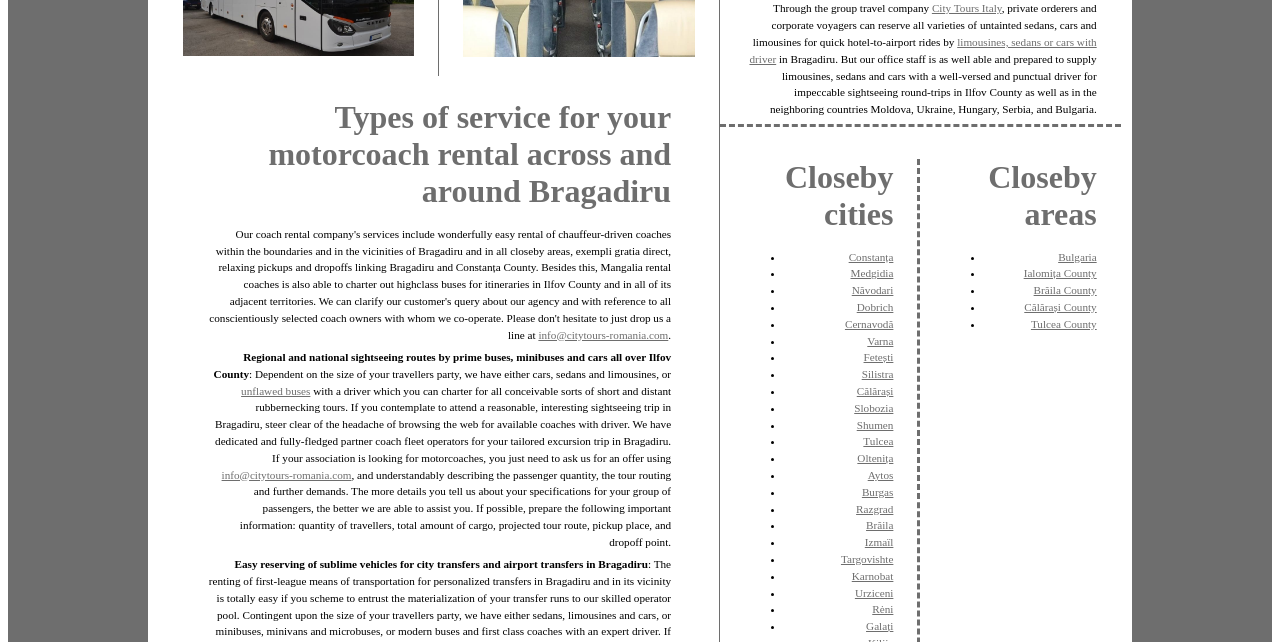Determine the bounding box for the described UI element: "Oltenița".

[0.67, 0.704, 0.698, 0.723]